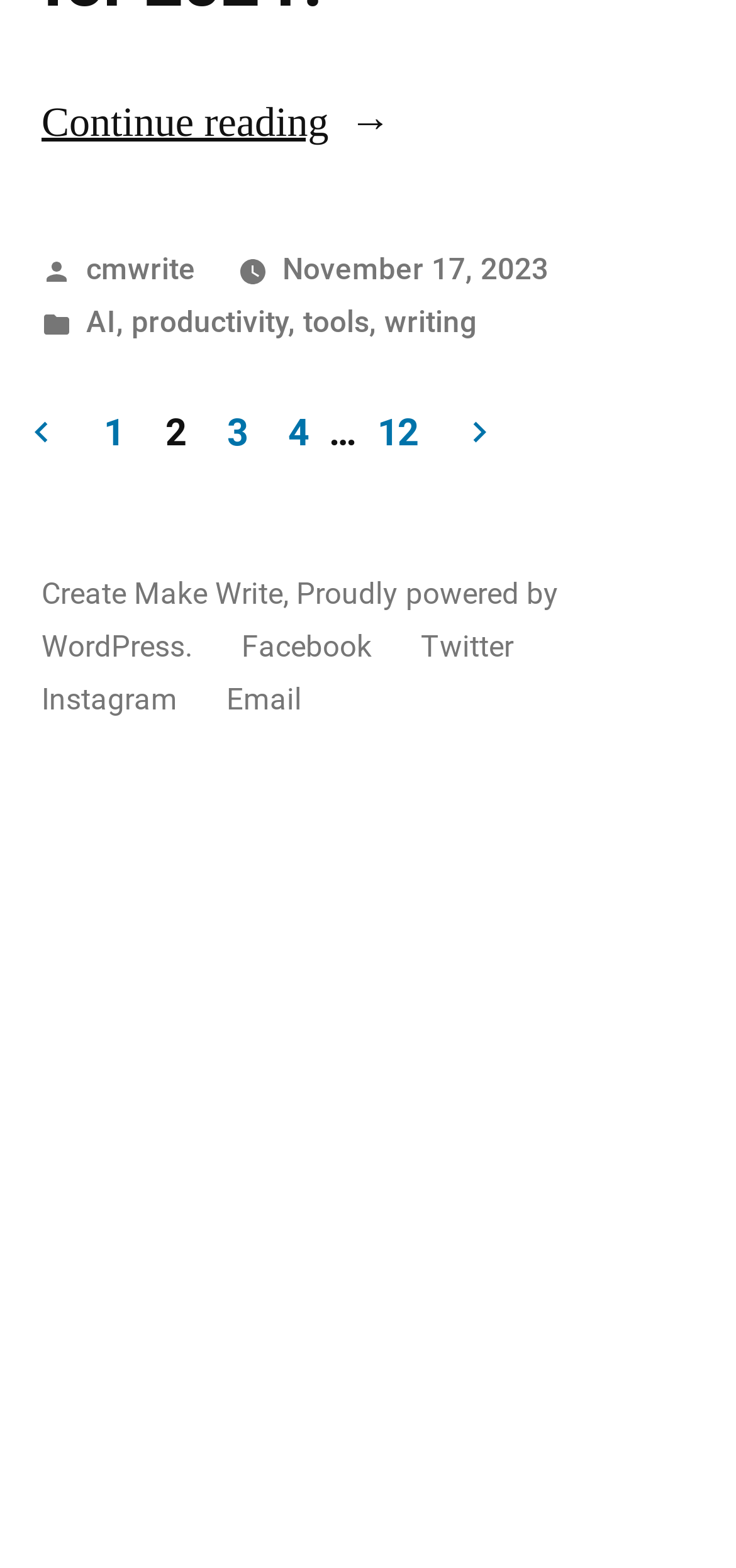Please specify the coordinates of the bounding box for the element that should be clicked to carry out this instruction: "Select an archive". The coordinates must be four float numbers between 0 and 1, formatted as [left, top, right, bottom].

None